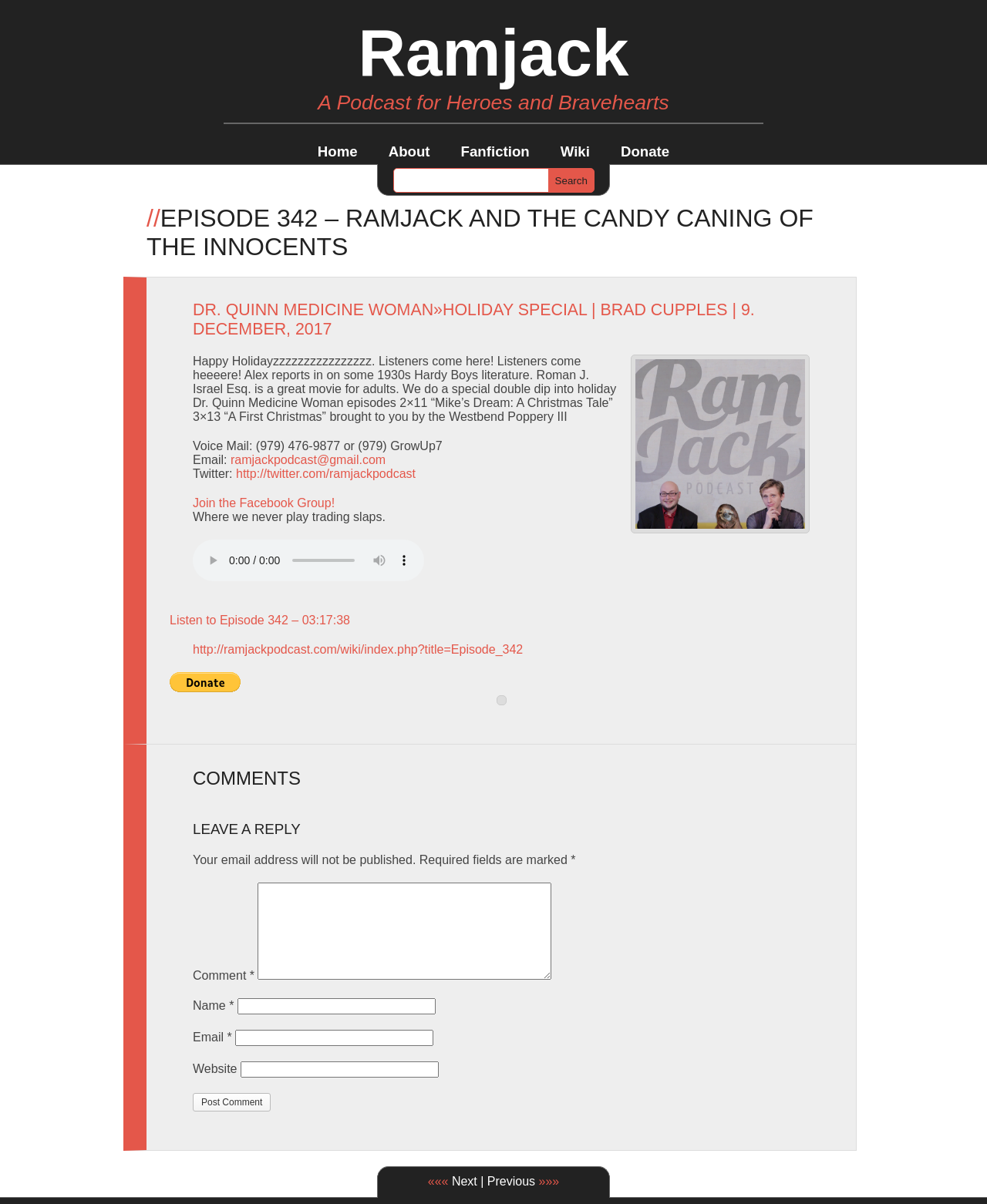Identify the bounding box coordinates of the area that should be clicked in order to complete the given instruction: "Search for something". The bounding box coordinates should be four float numbers between 0 and 1, i.e., [left, top, right, bottom].

[0.398, 0.14, 0.602, 0.16]